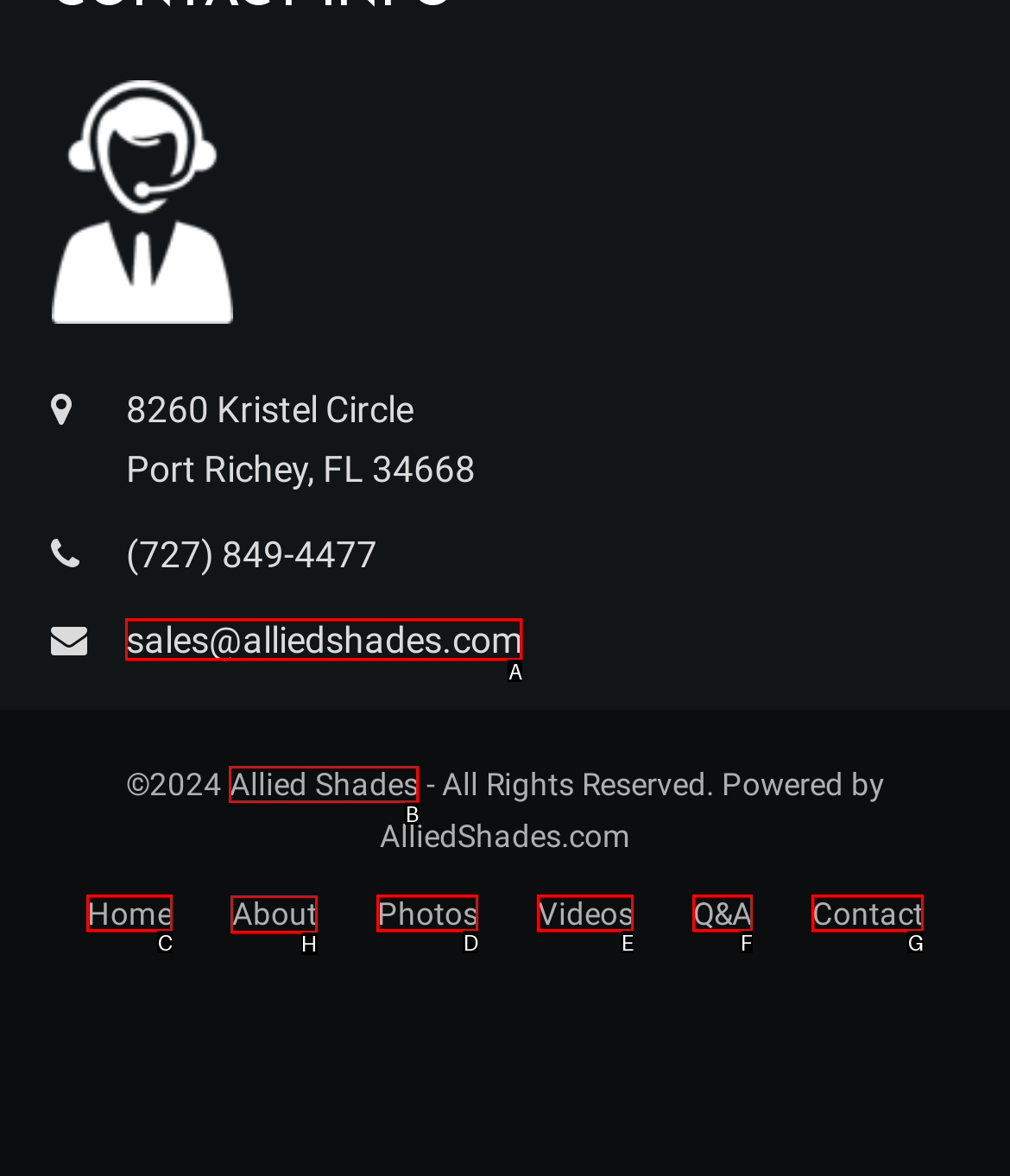Decide which letter you need to select to fulfill the task: view about page
Answer with the letter that matches the correct option directly.

H